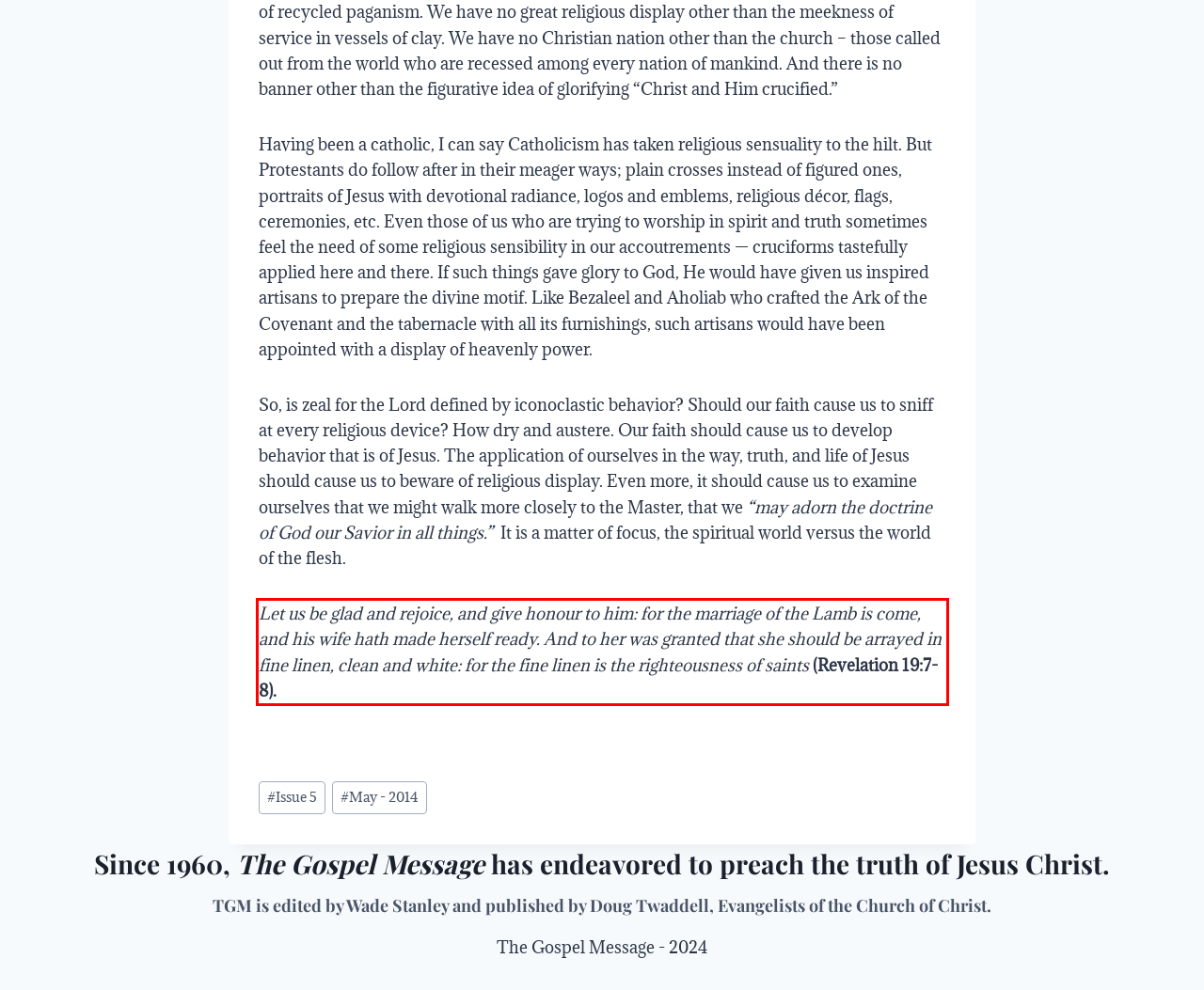Please use OCR to extract the text content from the red bounding box in the provided webpage screenshot.

Let us be glad and rejoice, and give honour to him: for the marriage of the Lamb is come, and his wife hath made herself ready. And to her was granted that she should be arrayed in fine linen, clean and white: for the fine linen is the righteousness of saints (Revelation 19:7-8).